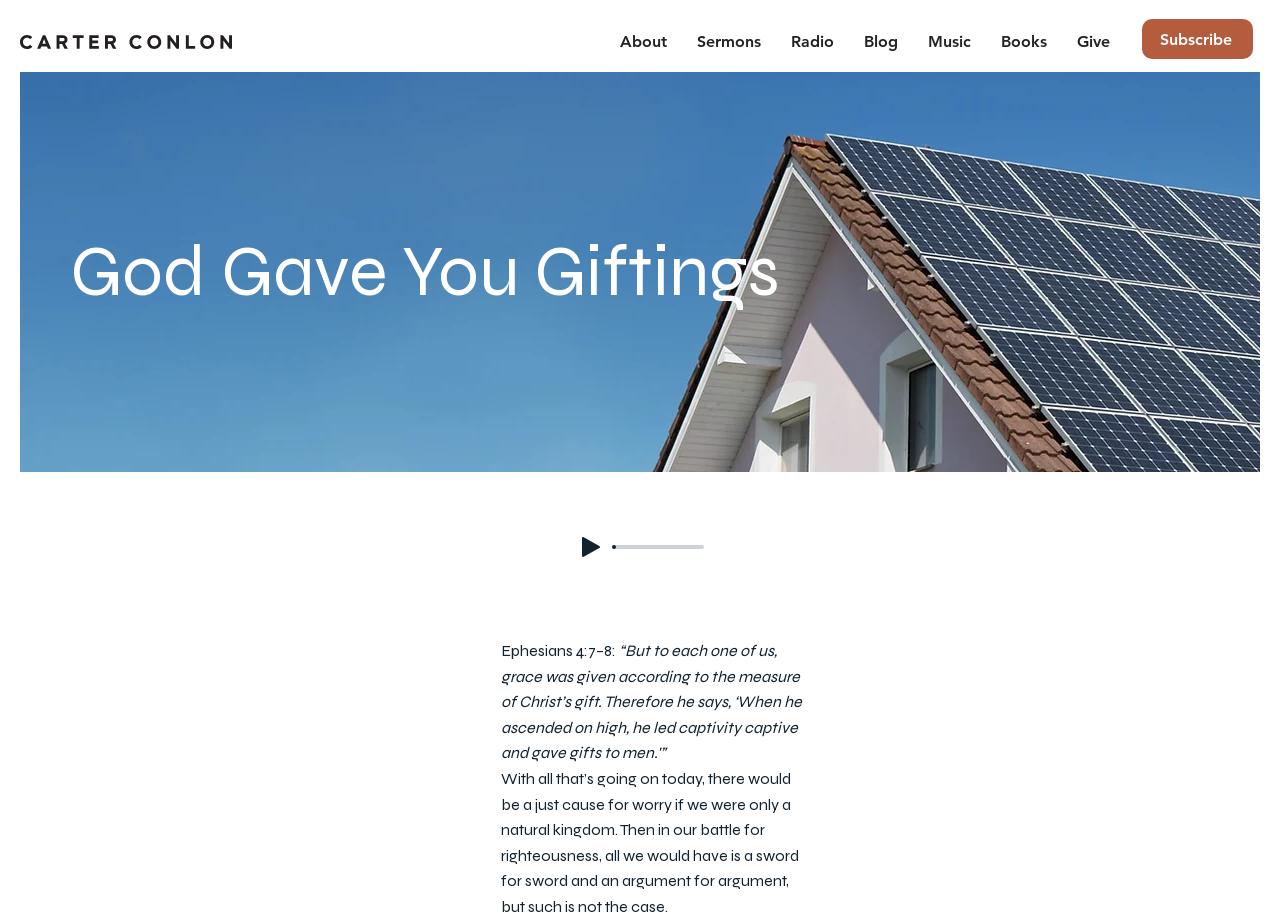Reply to the question below using a single word or brief phrase:
What is the navigation menu item after 'Sermons'?

Radio